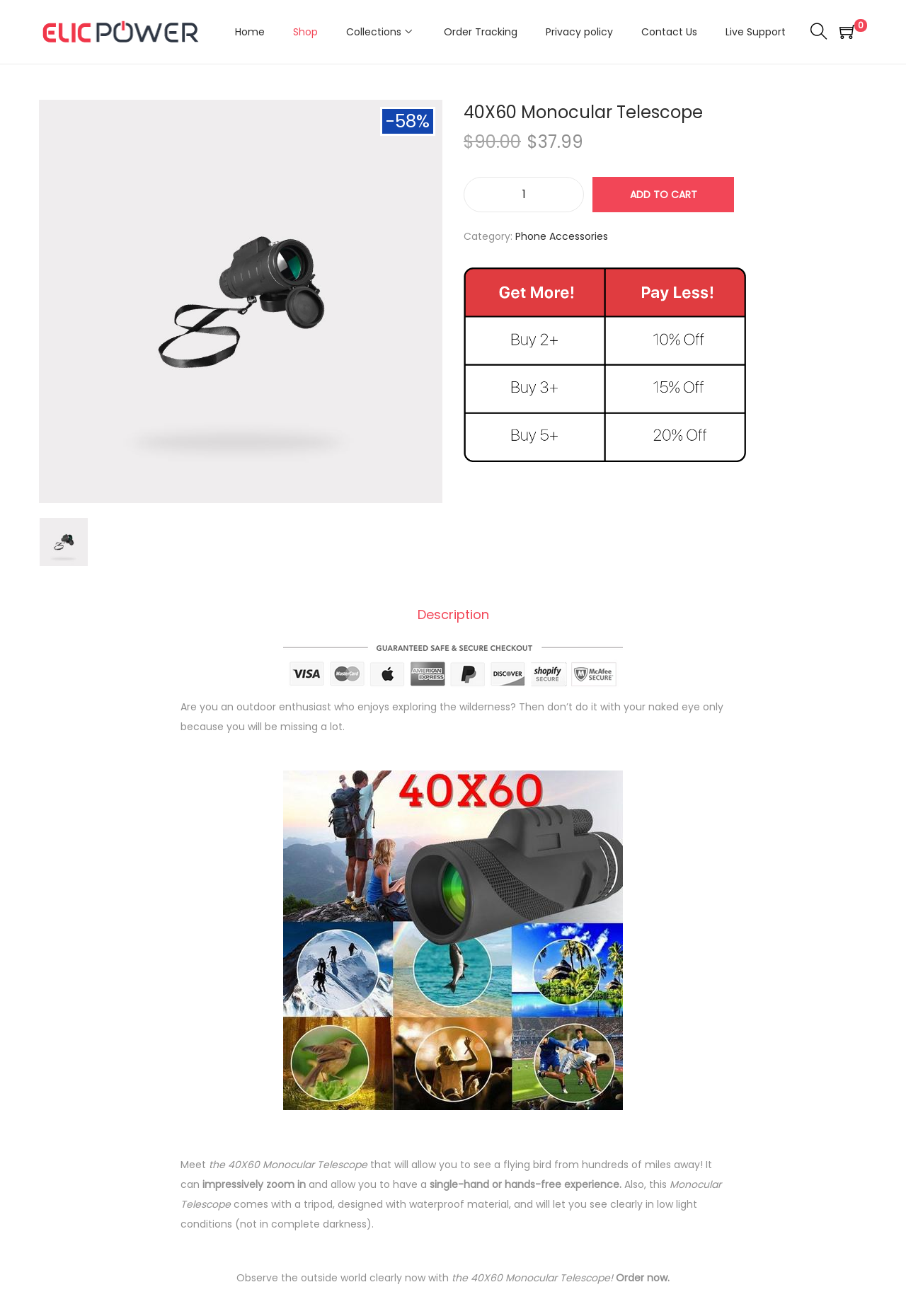What is the price of the product?
From the screenshot, provide a brief answer in one word or phrase.

$37.99